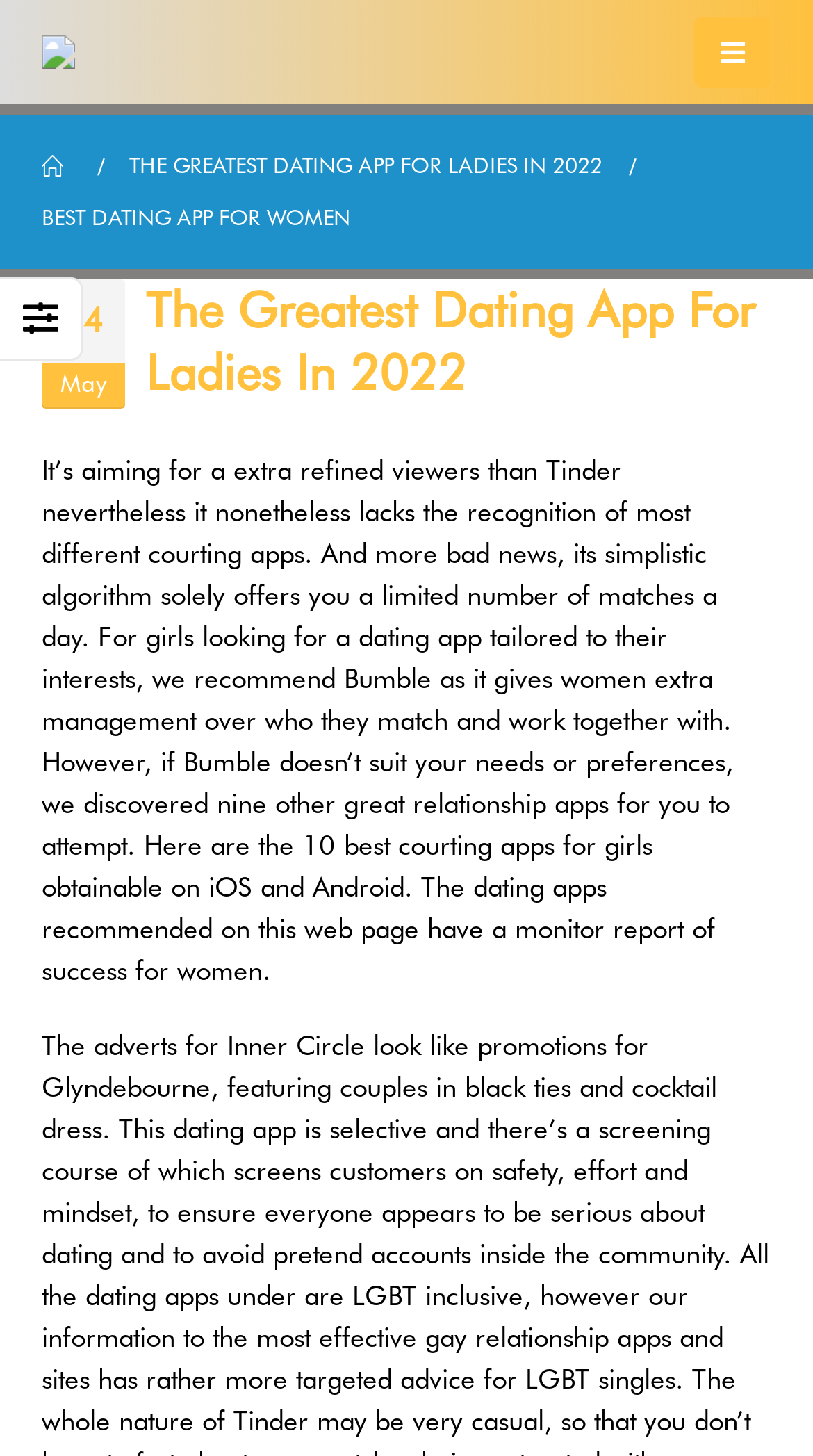What is the limitation of the algorithm used in this dating app?
Using the information from the image, answer the question thoroughly.

According to the webpage, 'its simplistic algorithm only offers you a limited number of matches a day.' This suggests that the algorithm used in this dating app has a limitation of providing only a limited number of matches per day.